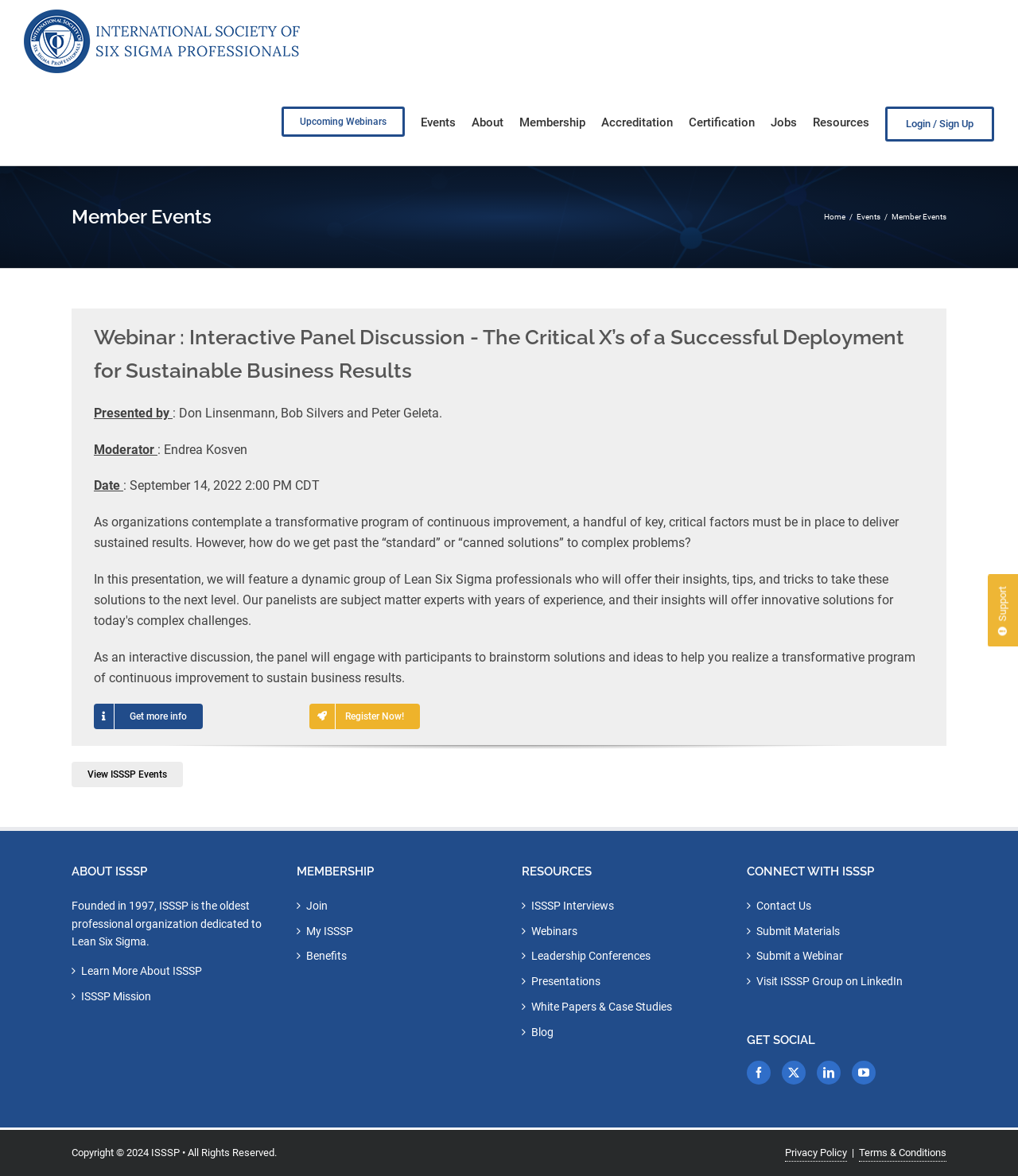Please give a concise answer to this question using a single word or phrase: 
What is the topic of the webinar?

The Critical X’s of a Successful Deployment